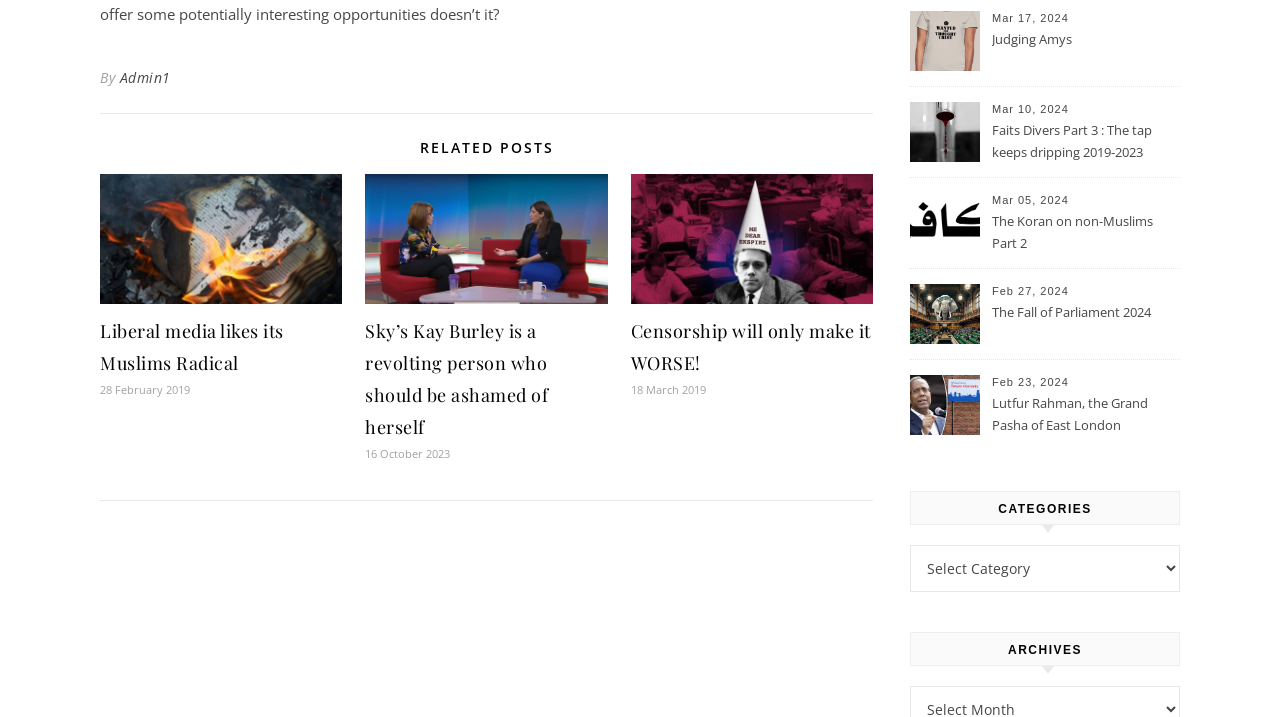Identify the bounding box coordinates of the clickable region required to complete the instruction: "Click on the 'Admin1' link". The coordinates should be given as four float numbers within the range of 0 and 1, i.e., [left, top, right, bottom].

[0.093, 0.088, 0.133, 0.13]